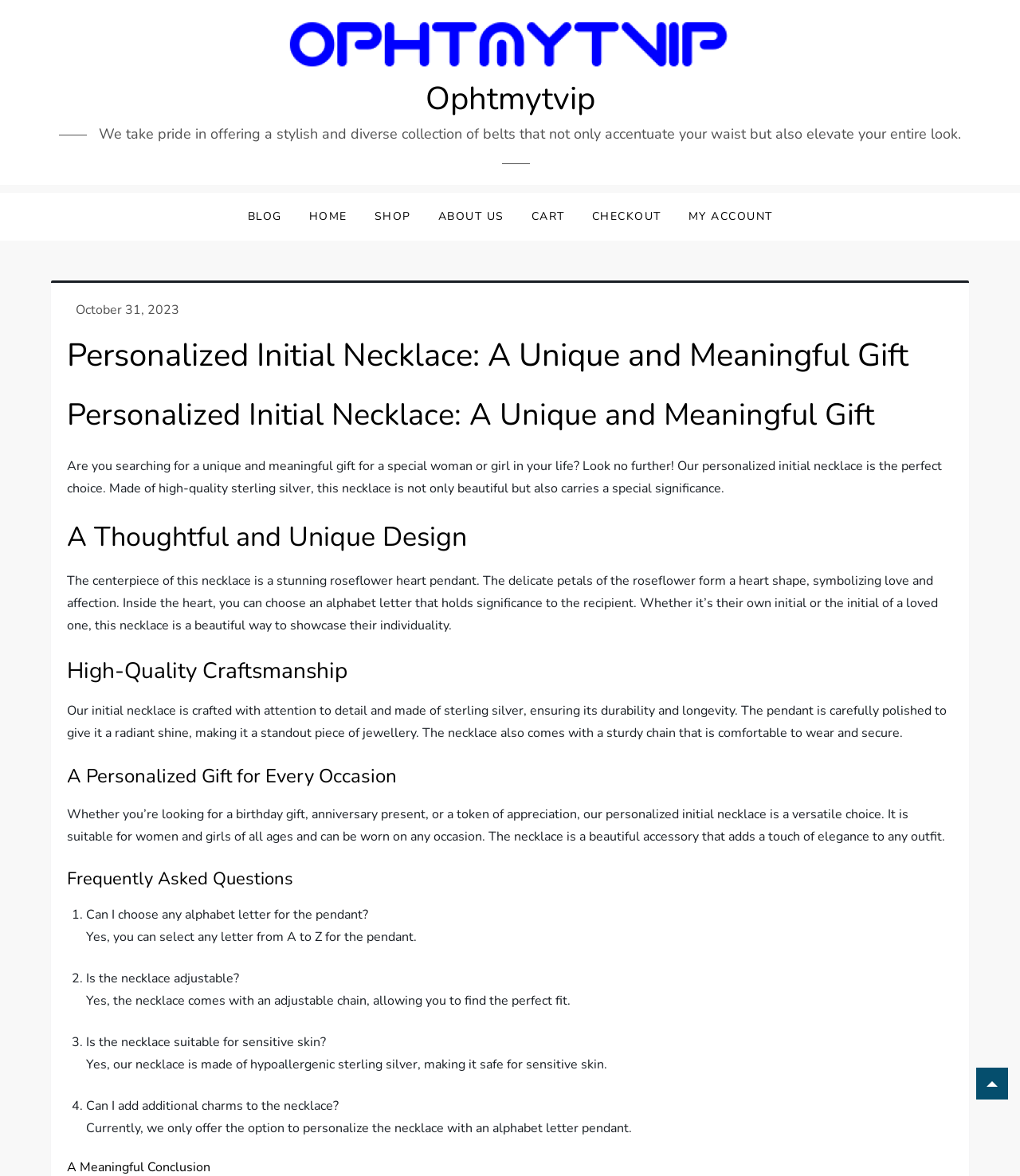Please determine the bounding box coordinates of the section I need to click to accomplish this instruction: "Click on the 'CART' link".

[0.509, 0.164, 0.565, 0.205]